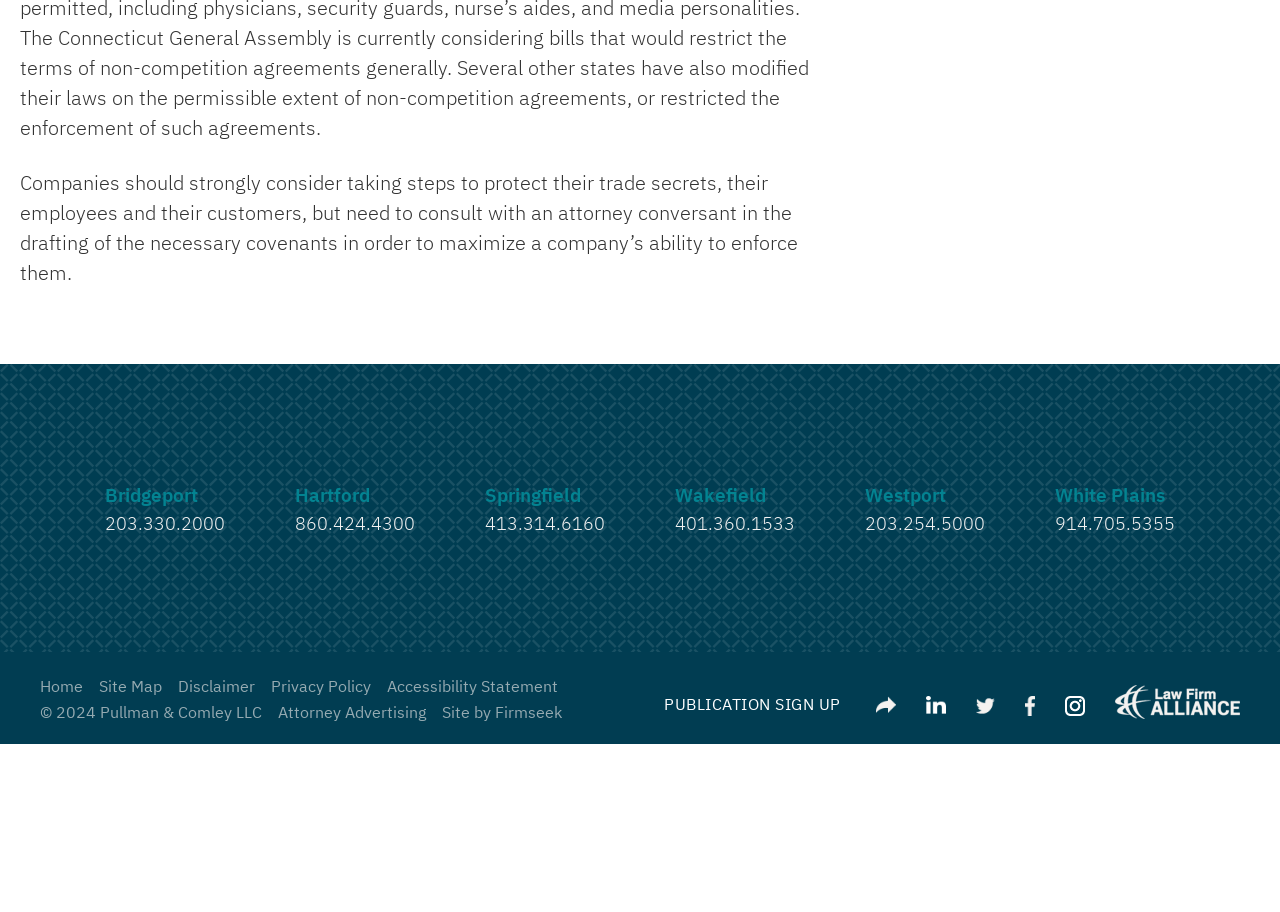What is the copyright year of this website?
Could you please answer the question thoroughly and with as much detail as possible?

At the bottom of the webpage, I see the copyright notice '© 2024 Pullman & Comley LLC', which indicates the copyright year is 2024.